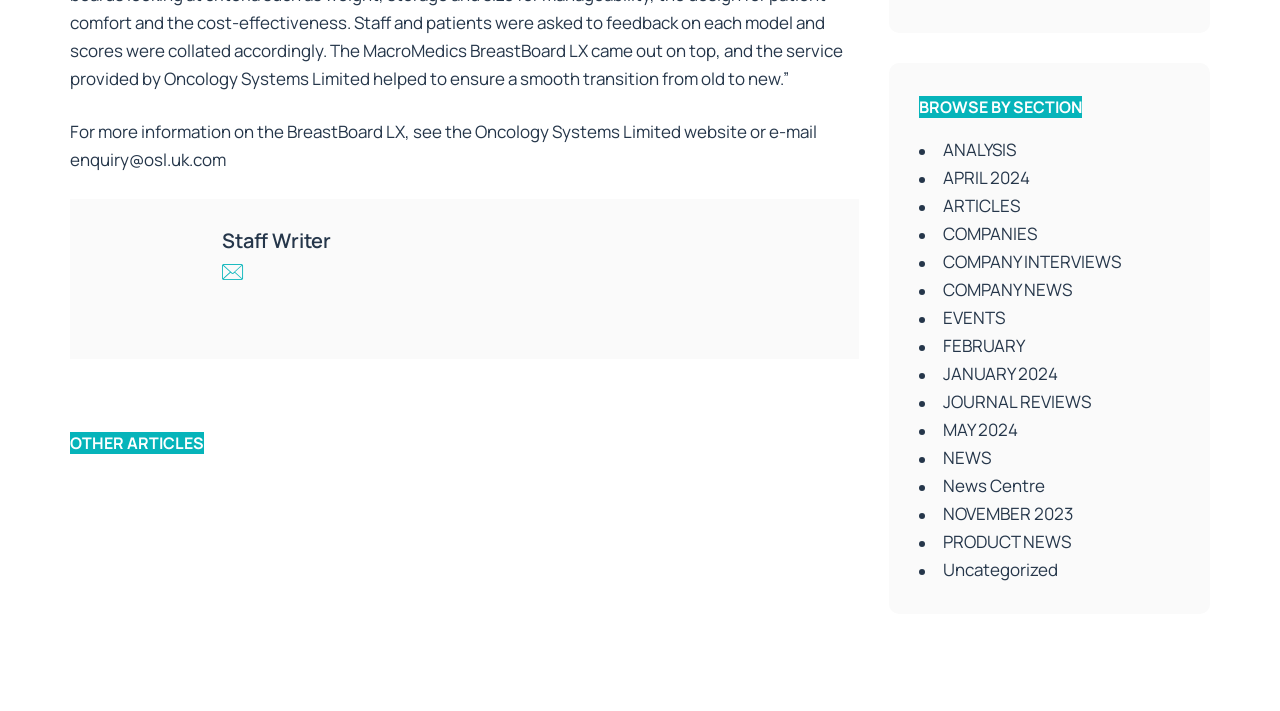Determine the bounding box coordinates of the element's region needed to click to follow the instruction: "Mark issue as finished". Provide these coordinates as four float numbers between 0 and 1, formatted as [left, top, right, bottom].

None